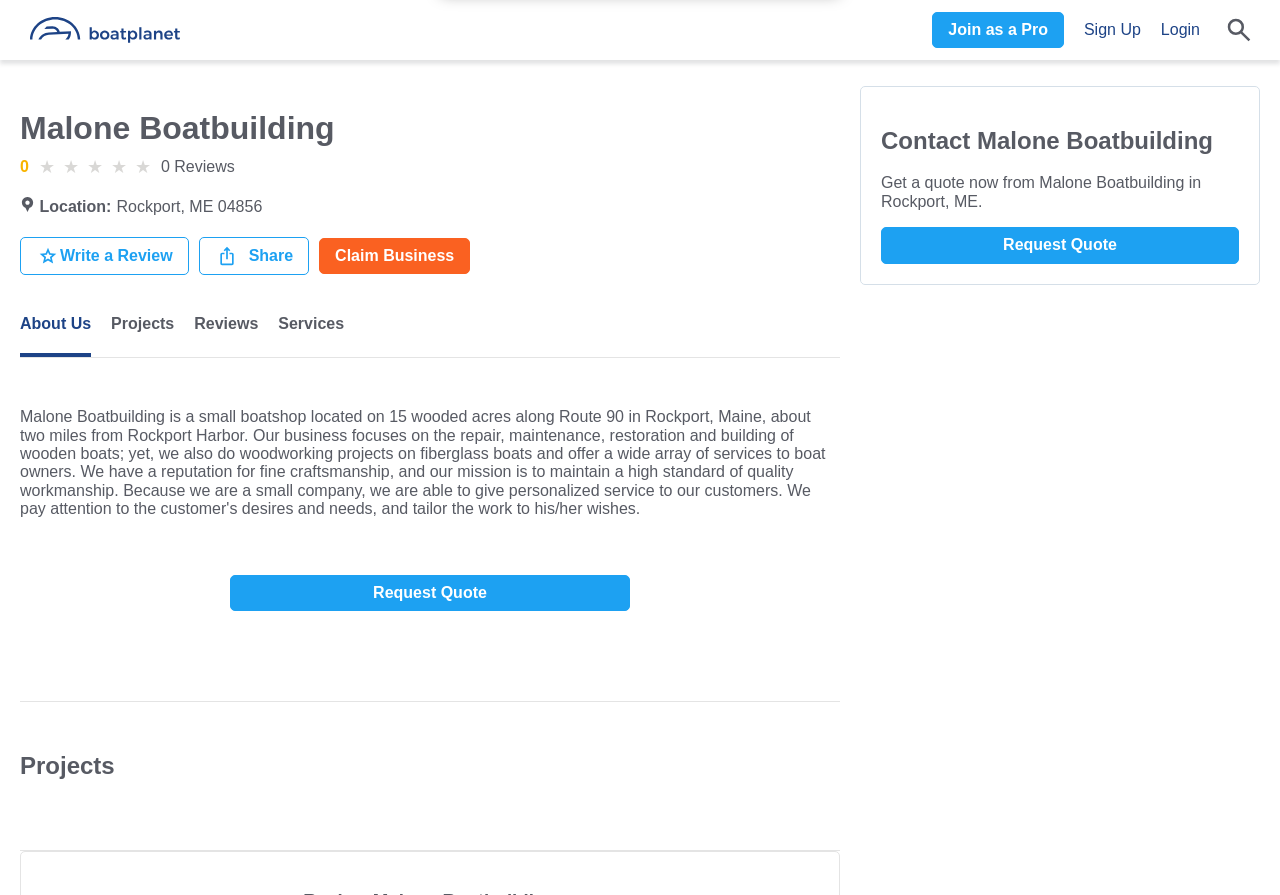Identify the bounding box of the HTML element described here: "Join as a Pro". Provide the coordinates as four float numbers between 0 and 1: [left, top, right, bottom].

[0.728, 0.013, 0.831, 0.054]